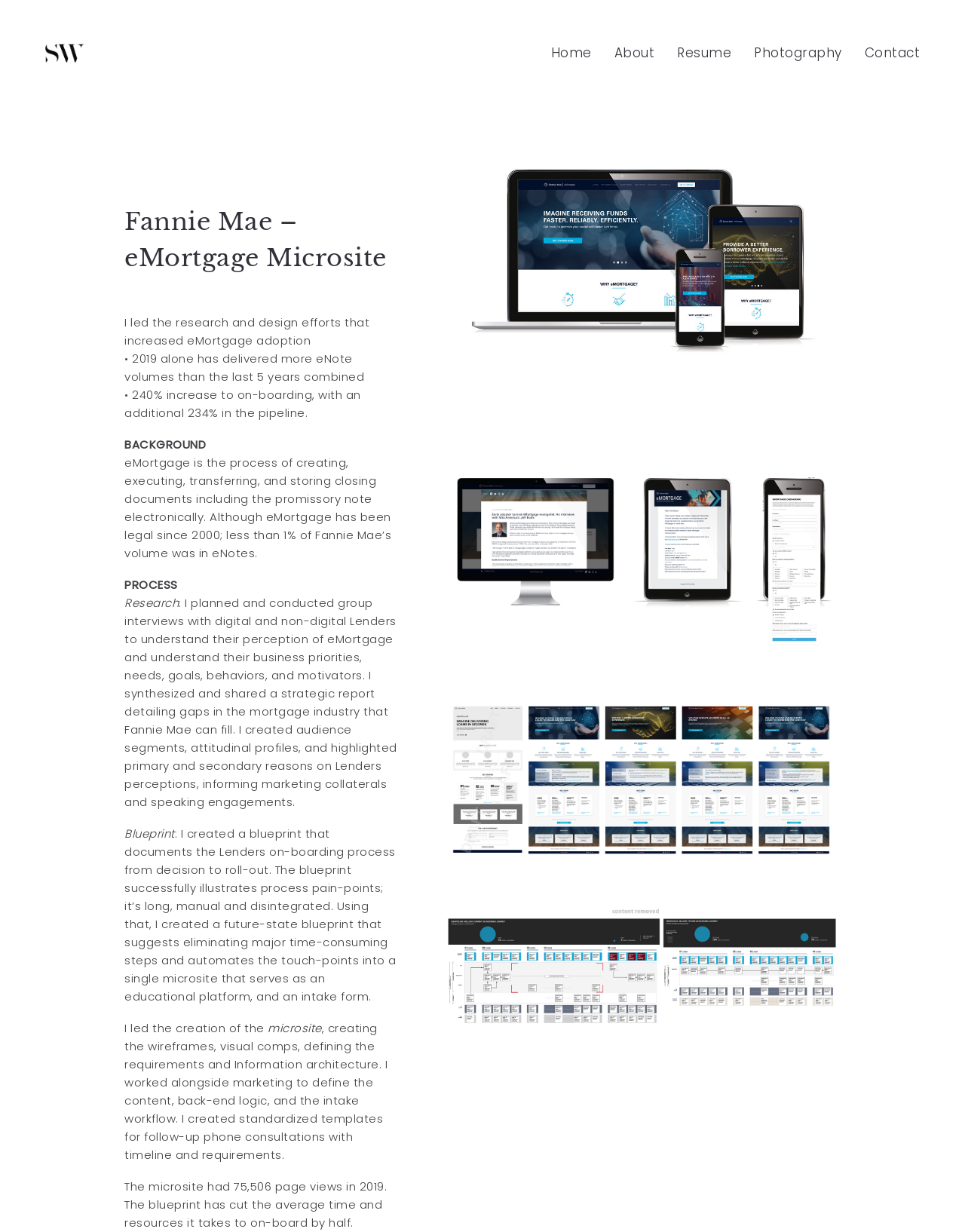Determine the bounding box coordinates of the clickable element to complete this instruction: "contact Selome Welday". Provide the coordinates in the format of four float numbers between 0 and 1, [left, top, right, bottom].

[0.896, 0.035, 0.953, 0.05]